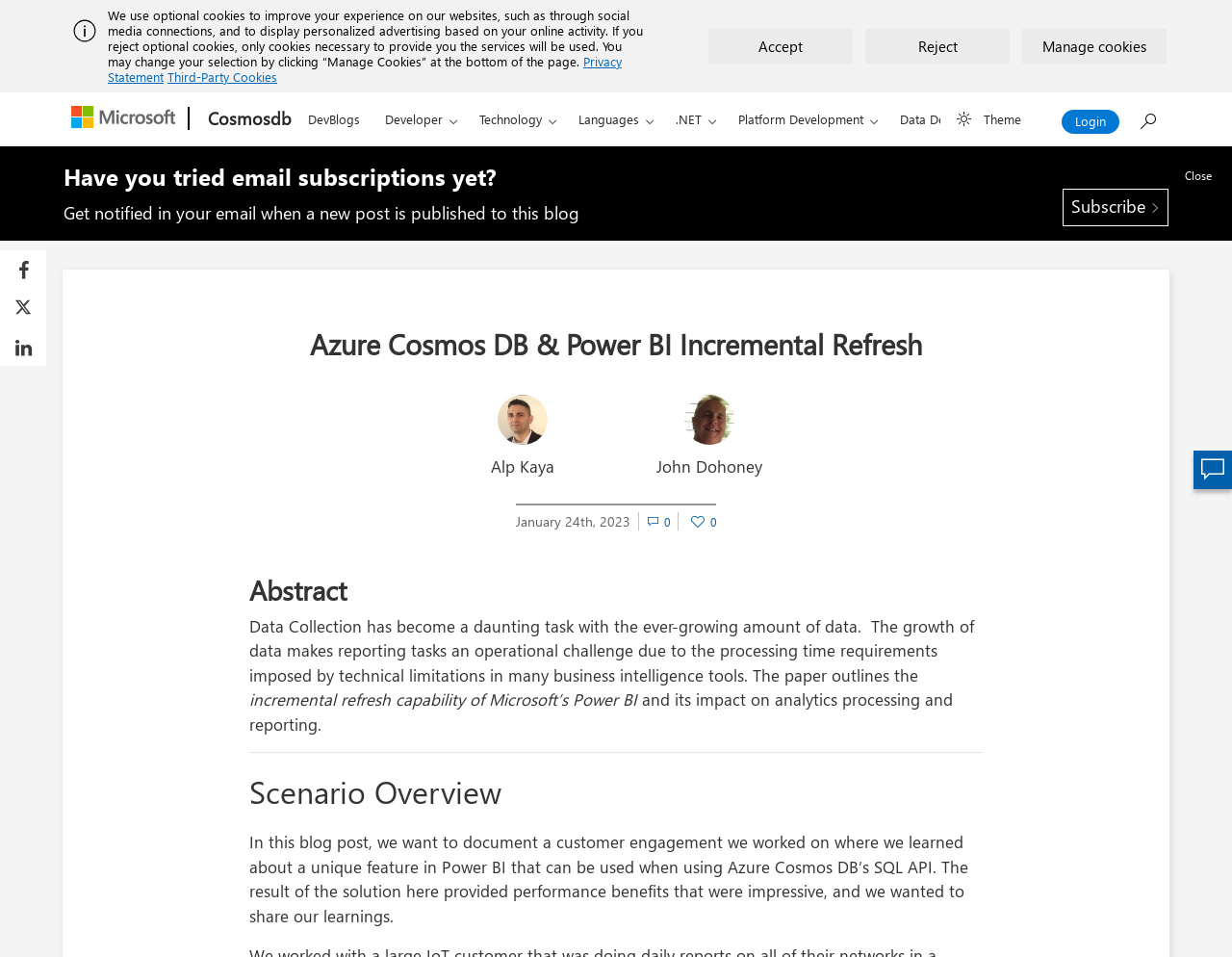Identify the bounding box coordinates of the part that should be clicked to carry out this instruction: "Share on Facebook".

[0.0, 0.262, 0.038, 0.302]